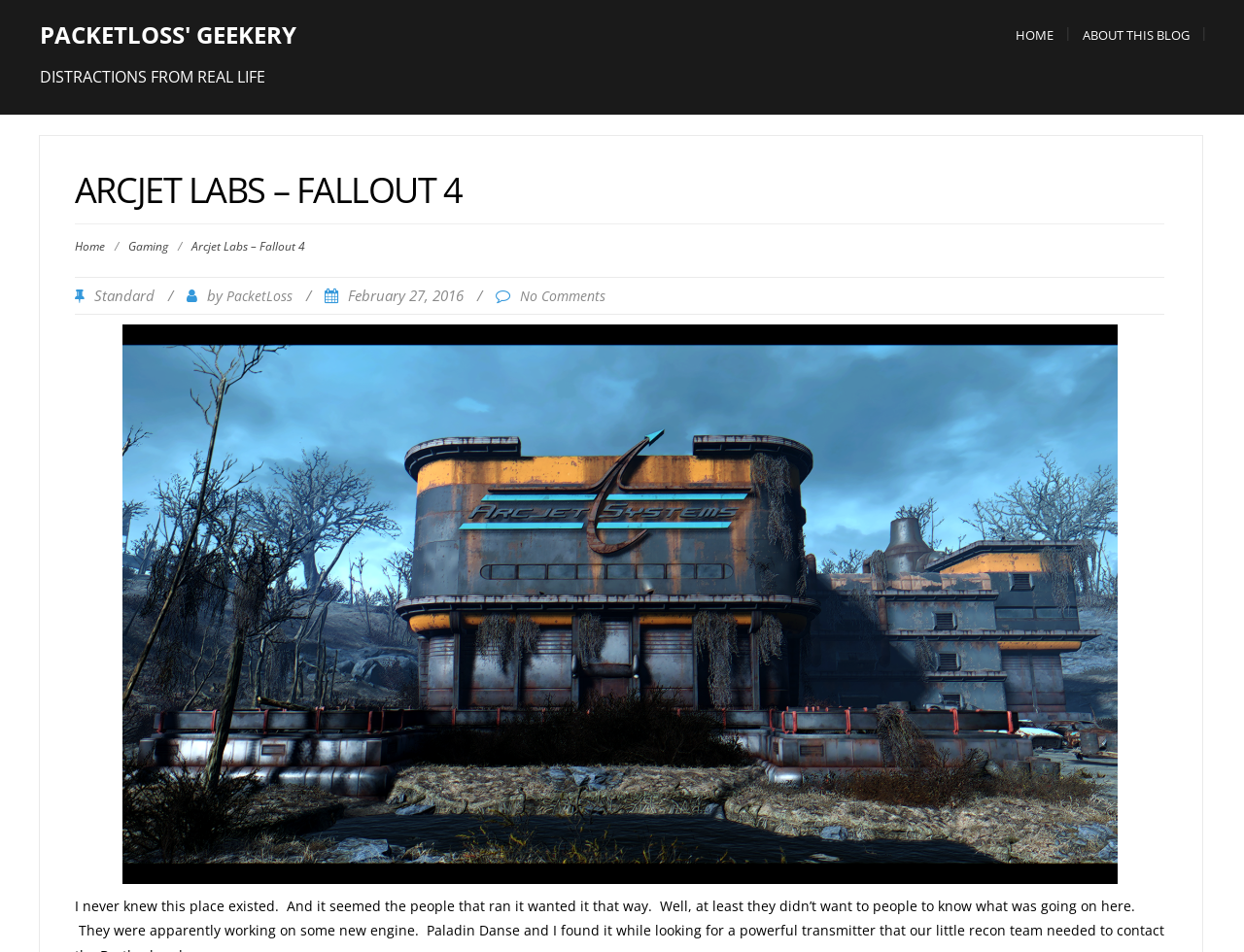Identify and extract the heading text of the webpage.

ARCJET LABS – FALLOUT 4